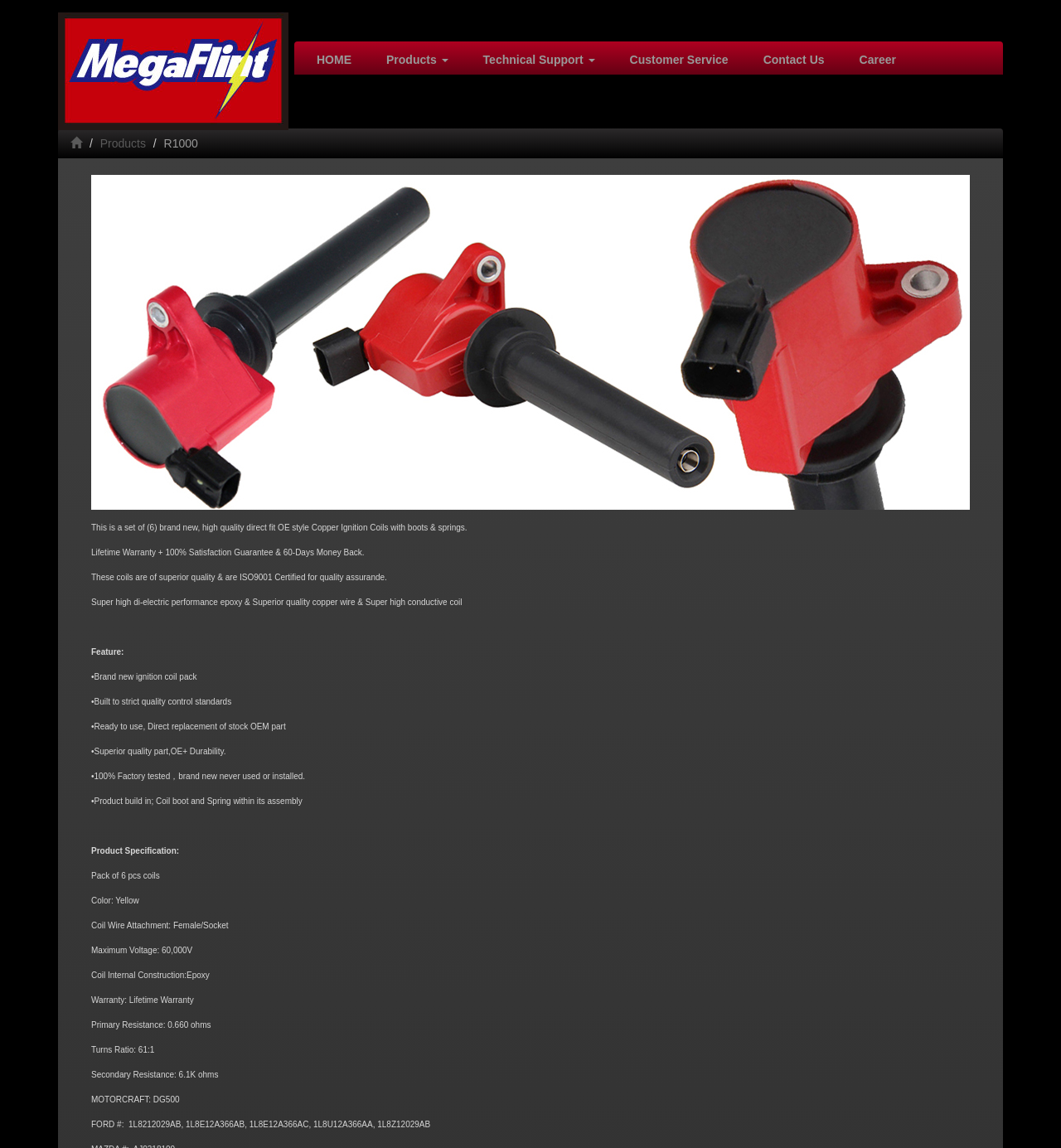Please answer the following question using a single word or phrase: 
What is the maximum voltage of the ignition coil?

60,000V